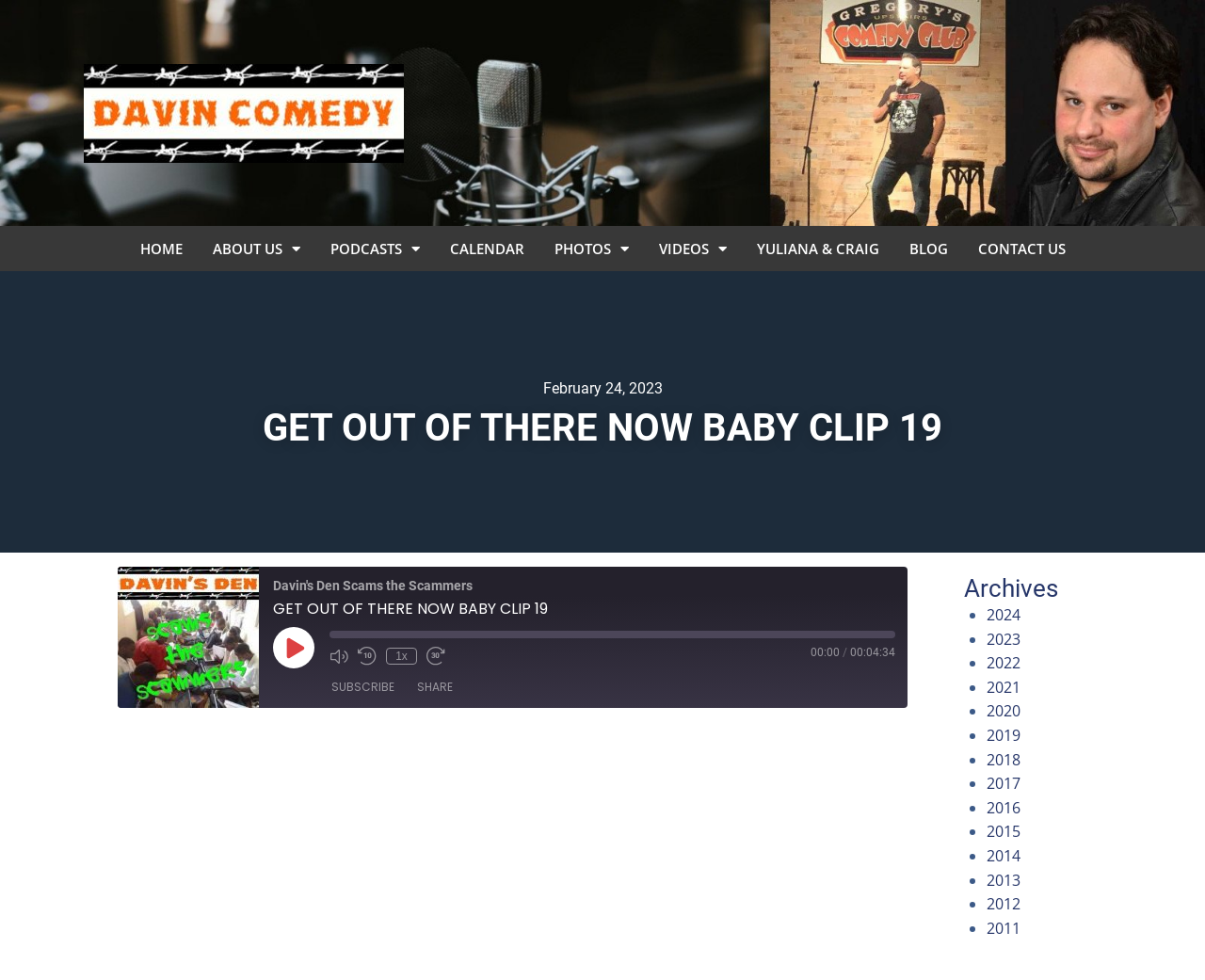Please provide the bounding box coordinates for the element that needs to be clicked to perform the following instruction: "Subscribe to the channel". The coordinates should be given as four float numbers between 0 and 1, i.e., [left, top, right, bottom].

[0.267, 0.69, 0.335, 0.713]